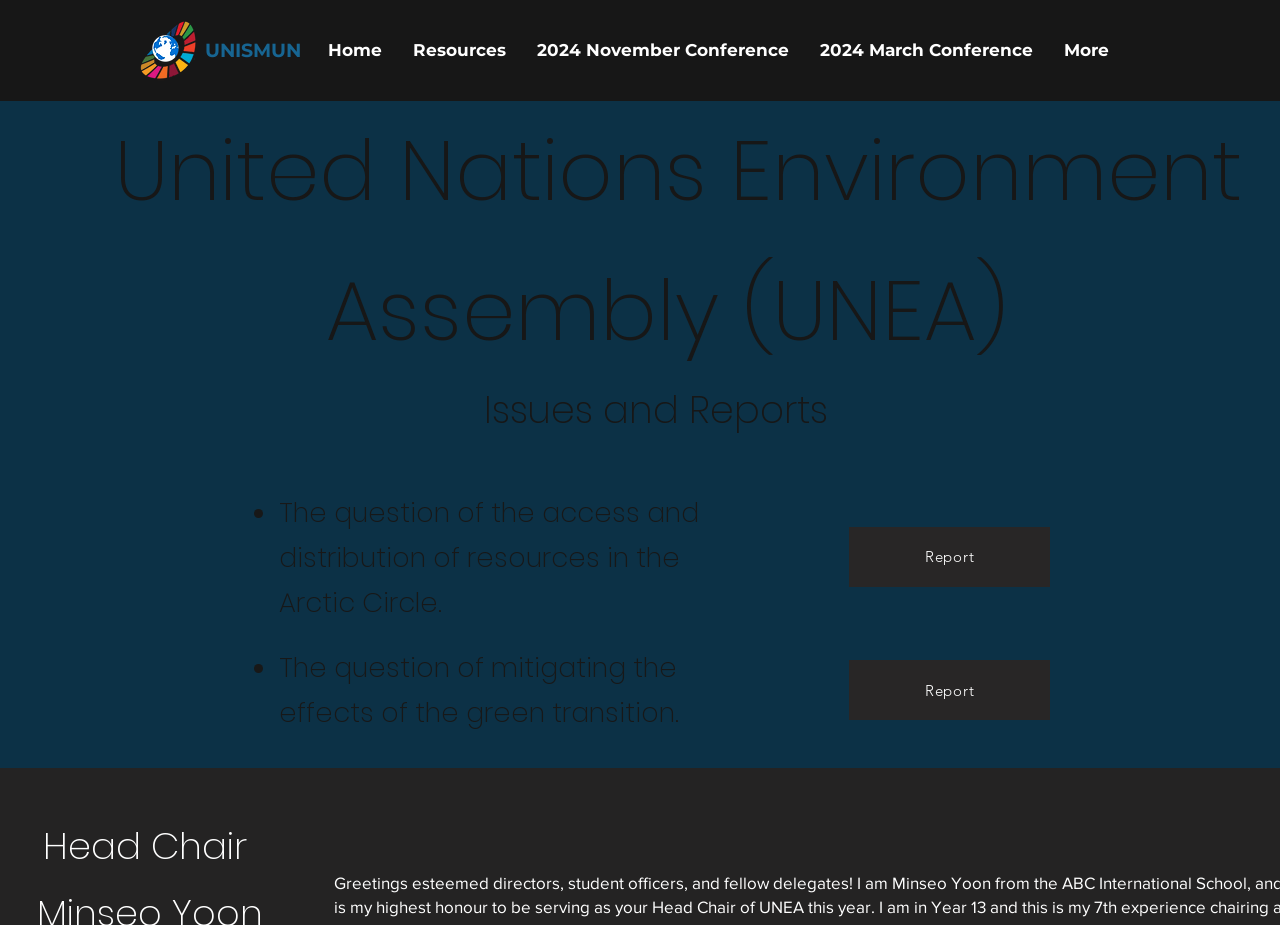Can you find the bounding box coordinates for the element that needs to be clicked to execute this instruction: "check Head Chair"? The coordinates should be given as four float numbers between 0 and 1, i.e., [left, top, right, bottom].

[0.034, 0.887, 0.193, 0.943]